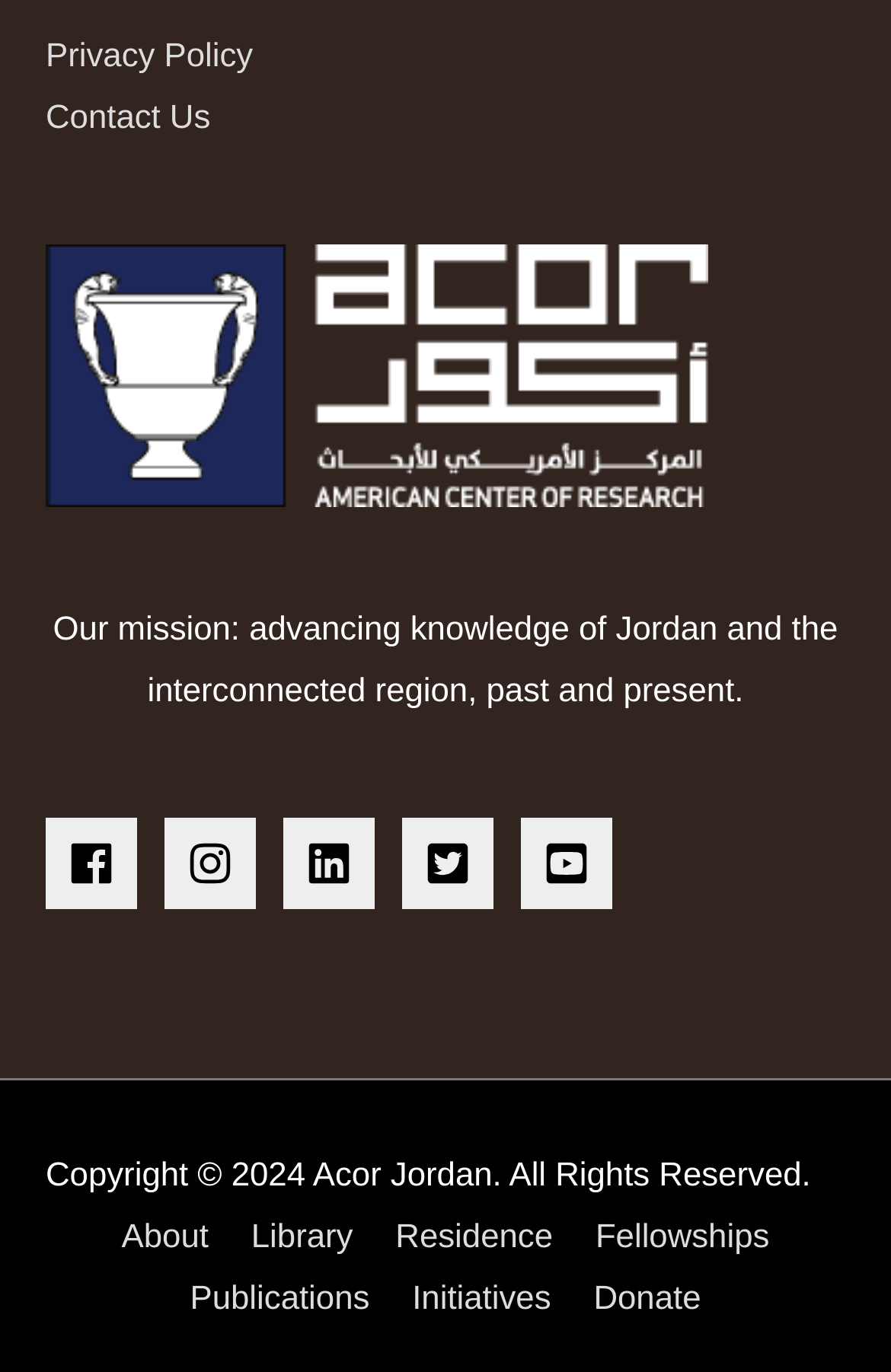What is the mission of the organization?
Based on the image, answer the question with as much detail as possible.

Based on the StaticText element with the text 'Our mission: advancing knowledge of Jordan and the interconnected region, past and present.', it can be inferred that the mission of the organization is to advance knowledge of Jordan.